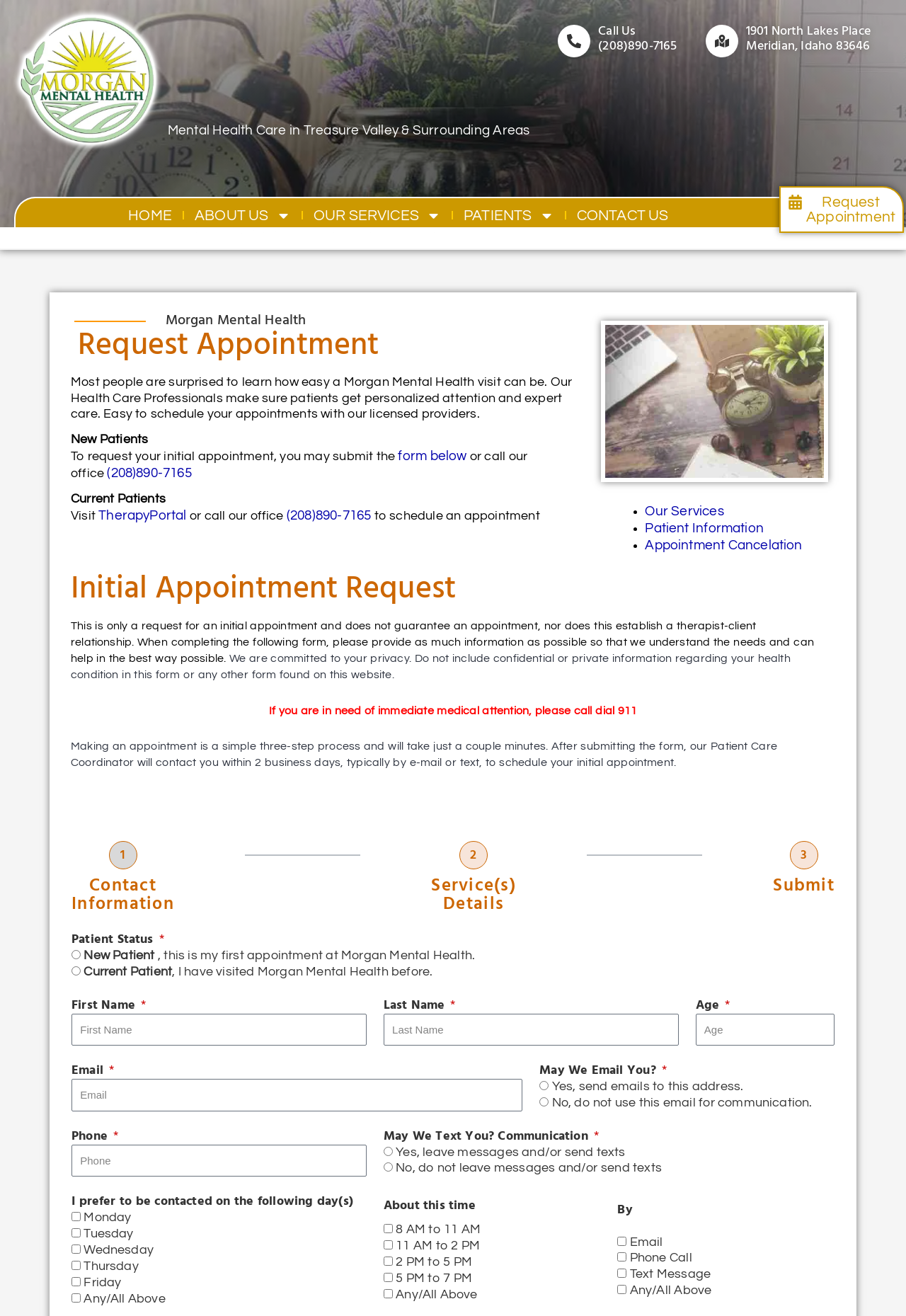Locate the bounding box coordinates of the element that should be clicked to execute the following instruction: "Submit the form".

[0.853, 0.662, 0.921, 0.684]